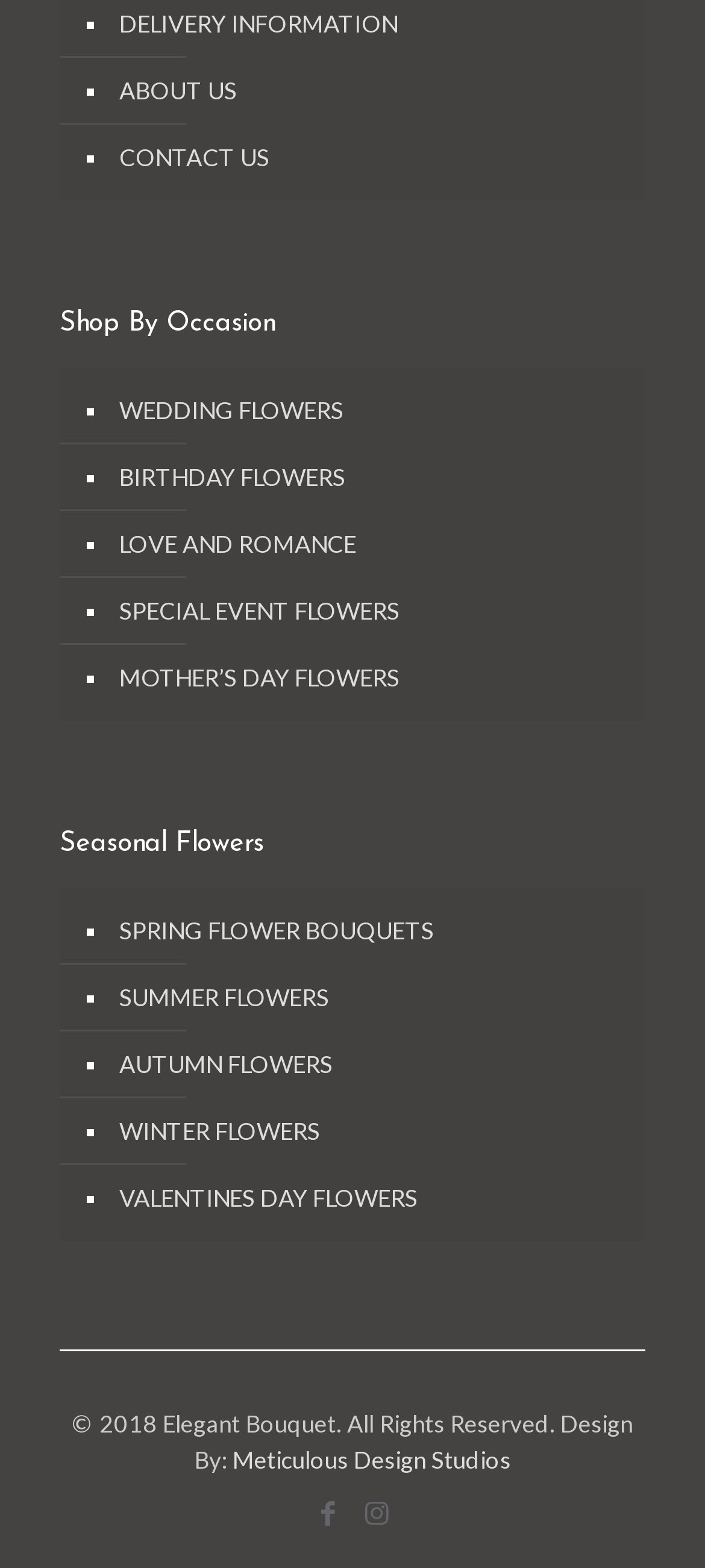Please find the bounding box coordinates for the clickable element needed to perform this instruction: "search for something".

None